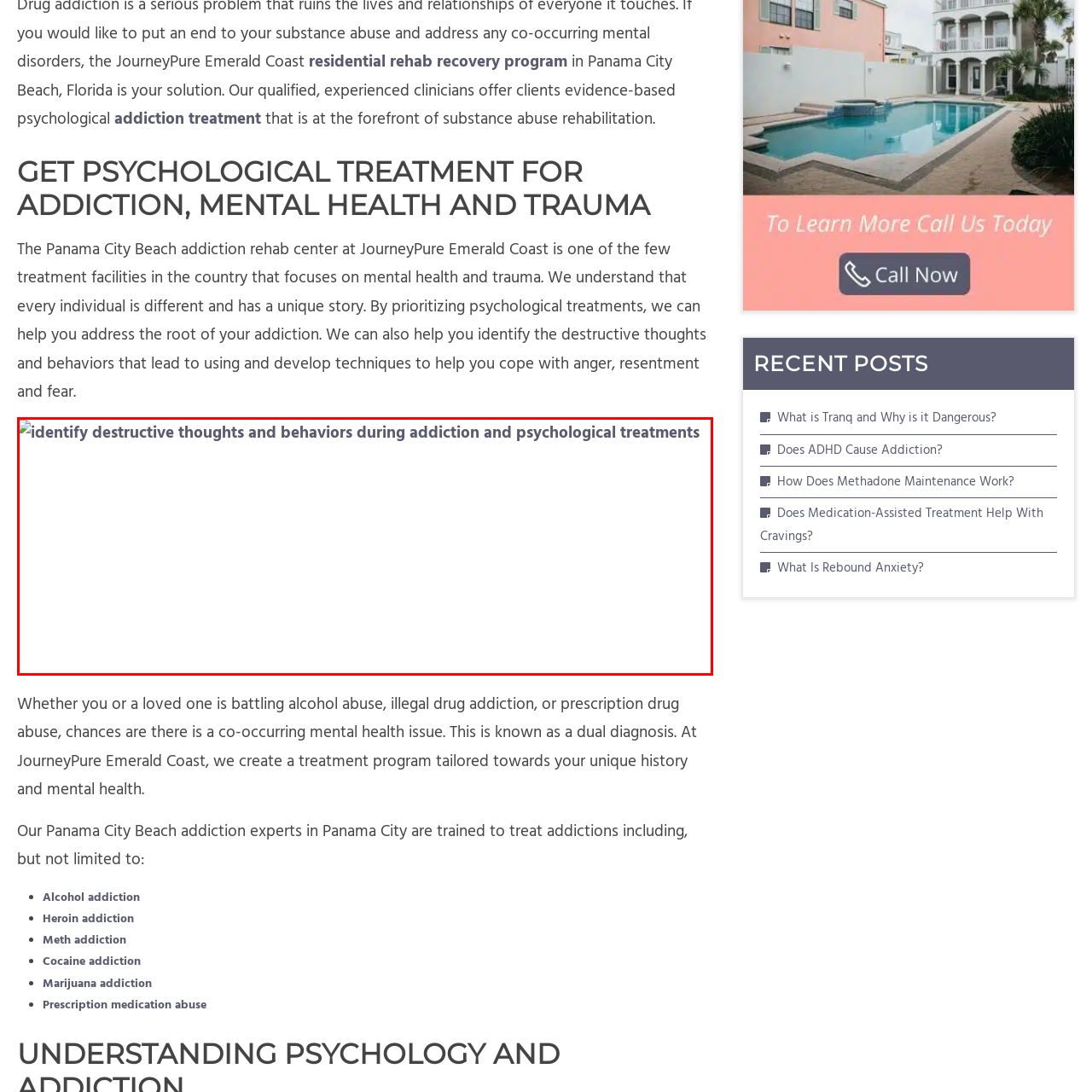Observe the content inside the red rectangle, What kind of support does JourneyPure Emerald Coast provide? 
Give your answer in just one word or phrase.

Targeted psychological support